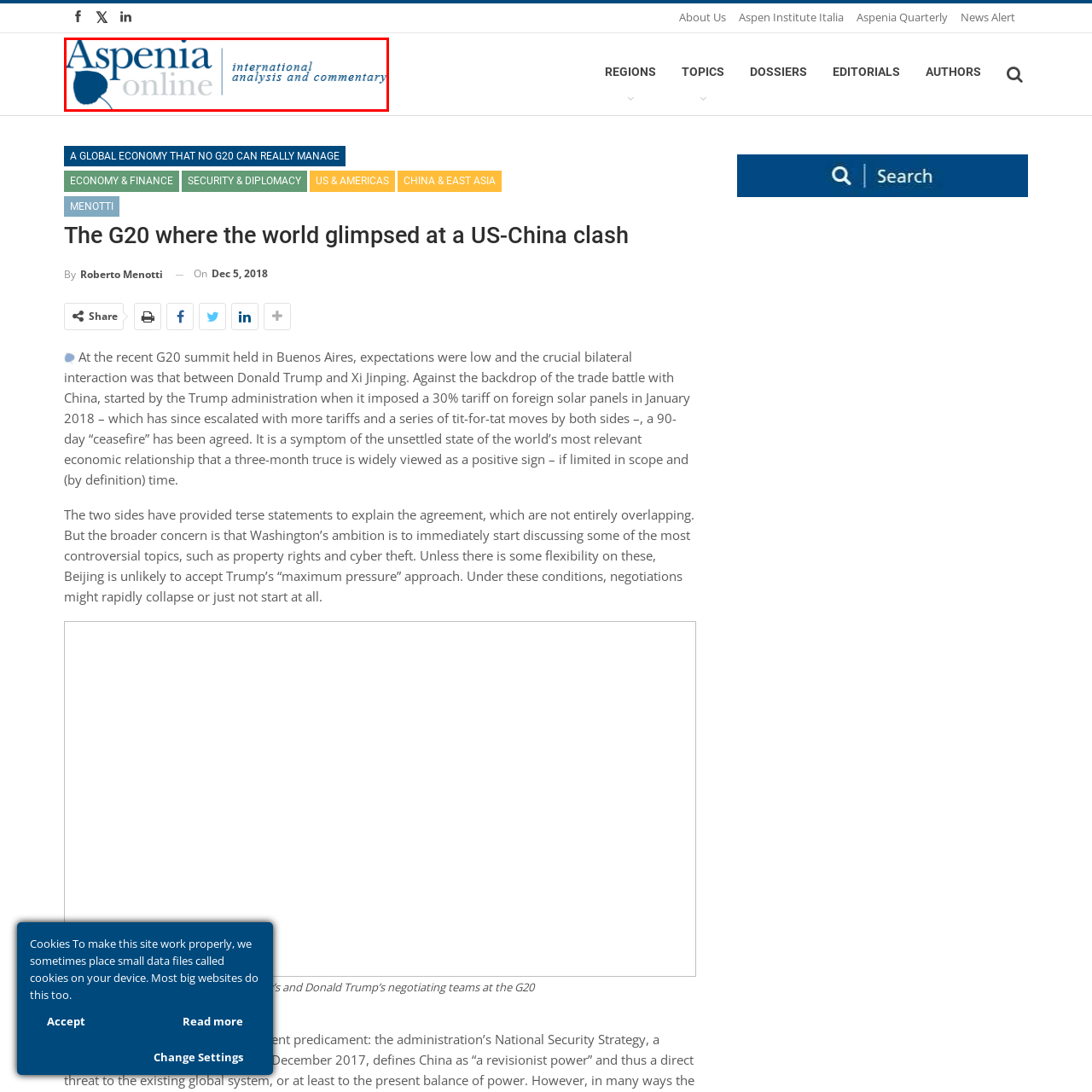Give a thorough and detailed account of the visual content inside the red-framed part of the image.

The image displays the logo of "Aspenia Online," a platform dedicated to international analysis and commentary. The design features the word "Aspenia" prominently in a large, elegant font, accompanied by the word "online" in a smaller, lighter style to indicate its digital presence. Beneath the name, the tagline "international analysis and commentary" emphasizes the platform's focus on offering insights and perspectives on global issues. The logo combines sophistication with clarity, representing the platform's commitment to in-depth analysis and a thoughtful understanding of international affairs.